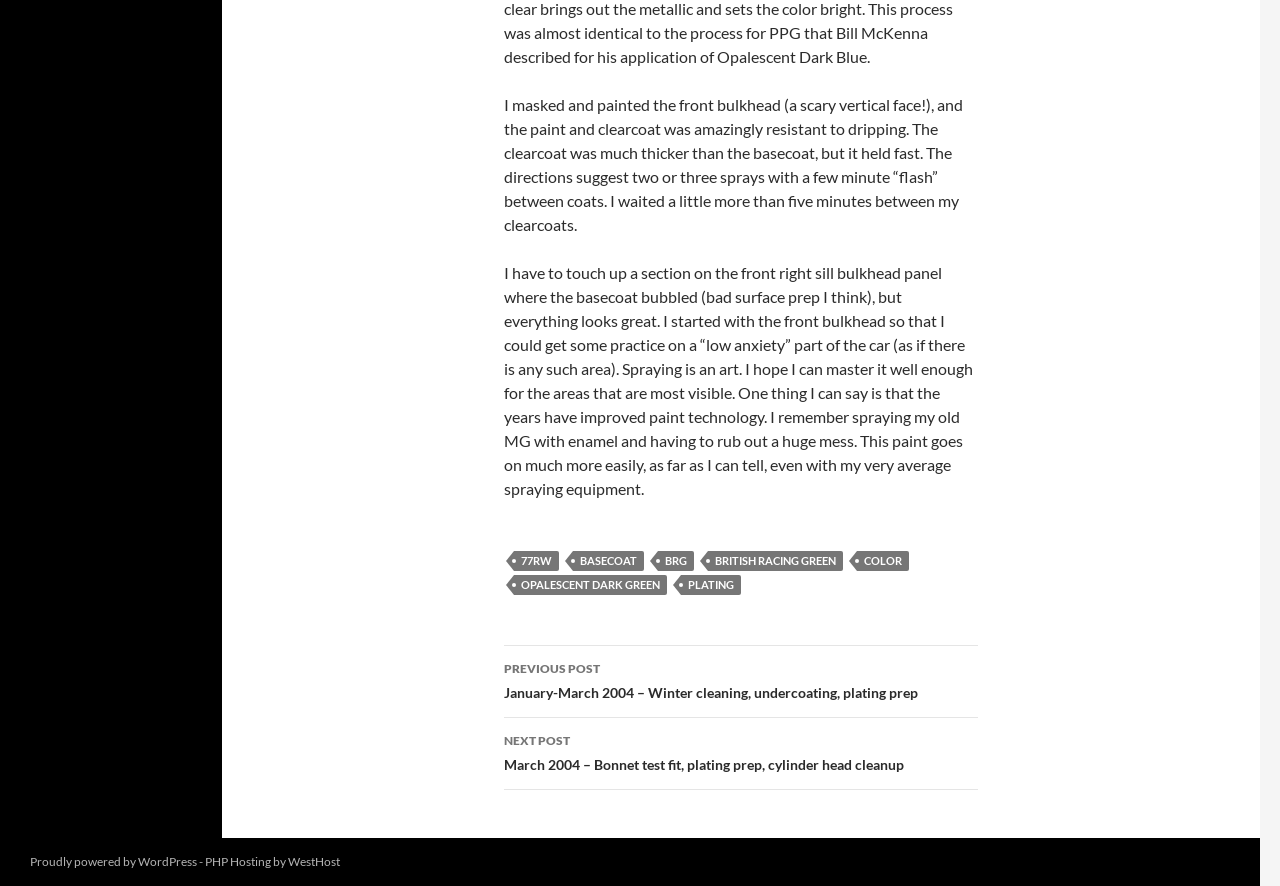Please identify the bounding box coordinates of where to click in order to follow the instruction: "Click on the 'PREVIOUS POST January-March 2004 – Winter cleaning, undercoating, plating prep' link".

[0.394, 0.729, 0.764, 0.81]